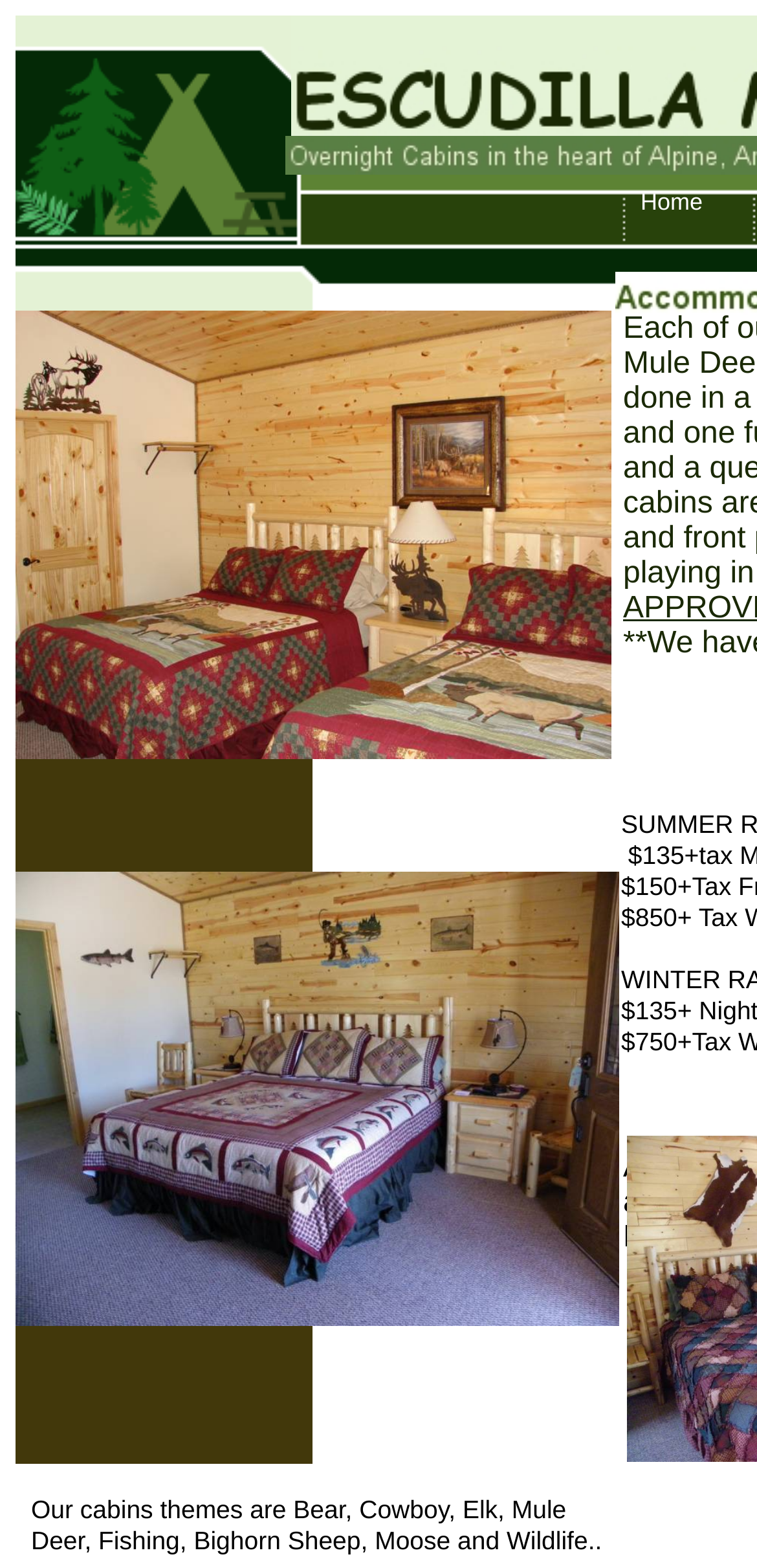What is the theme of the cabins?
Refer to the image and provide a concise answer in one word or phrase.

Bear, Cowboy, Elk, etc.